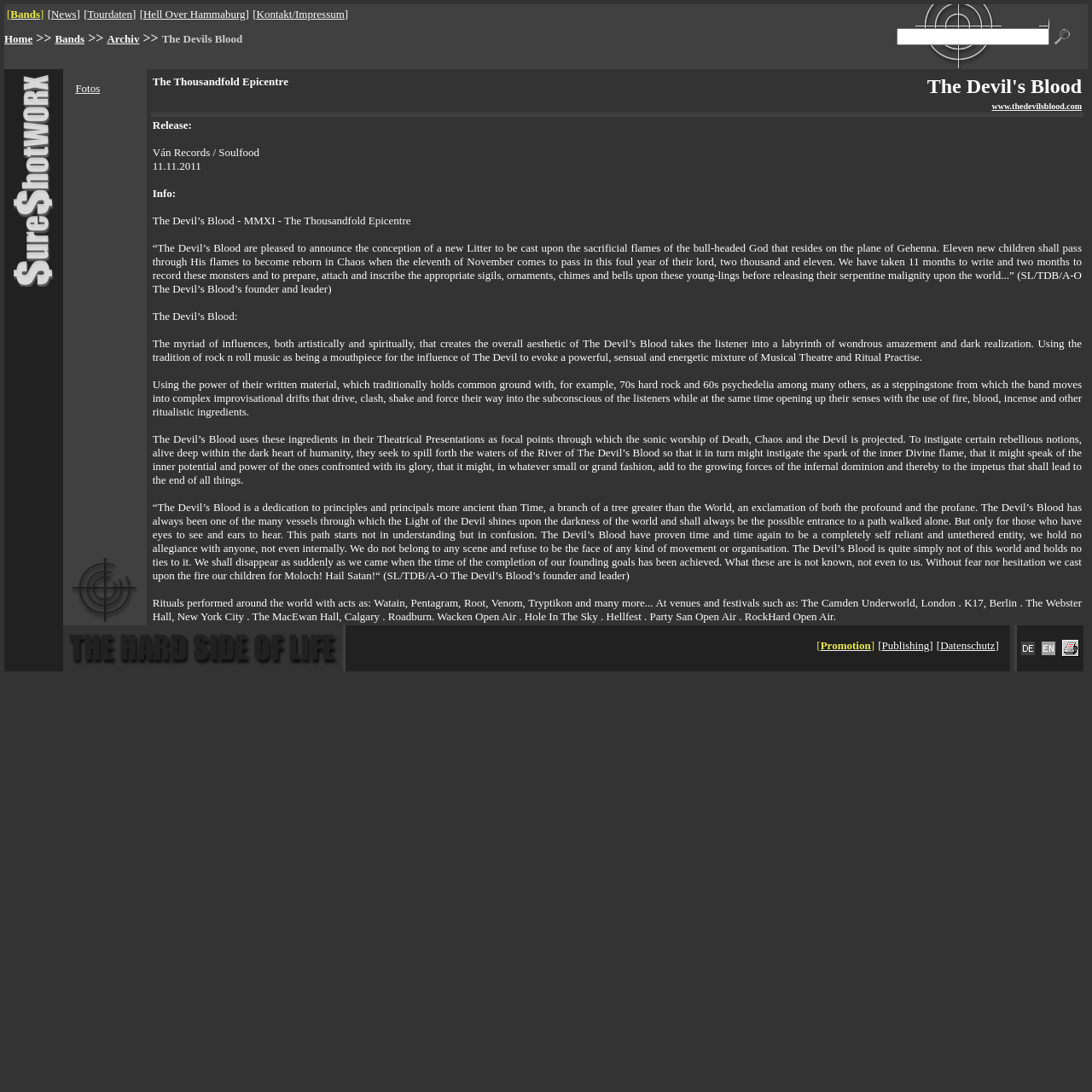Based on the image, provide a detailed response to the question:
What is the website of the band?

I found the answer by reading the text content of the webpage, specifically the section that provides a link to the band's website.